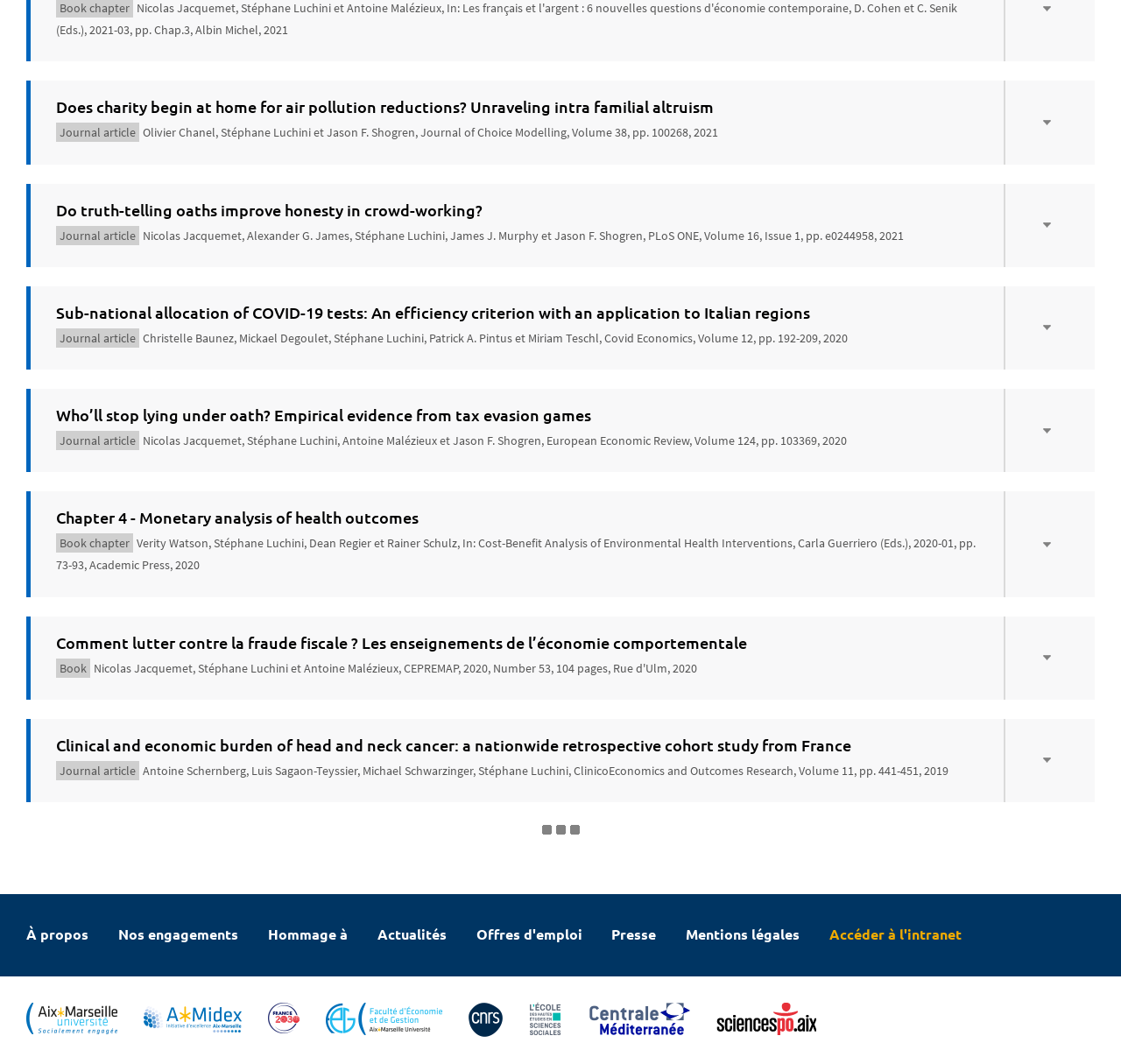Provide the bounding box coordinates in the format (top-left x, top-left y, bottom-right x, bottom-right y). All values are floating point numbers between 0 and 1. Determine the bounding box coordinate of the UI element described as: Presse

[0.546, 0.861, 0.586, 0.895]